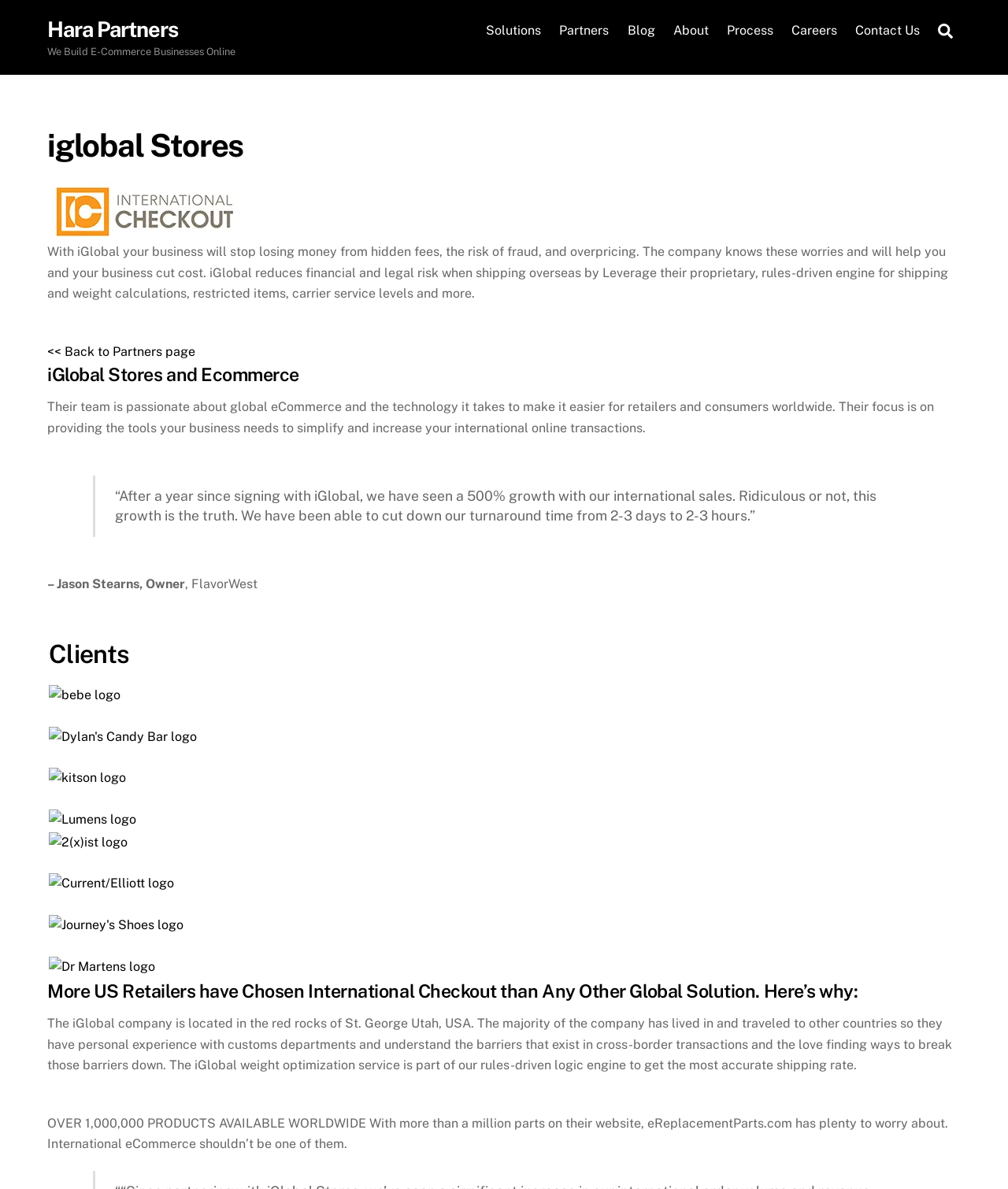What is the location of the iGlobal company?
Look at the screenshot and give a one-word or phrase answer.

St. George Utah, USA